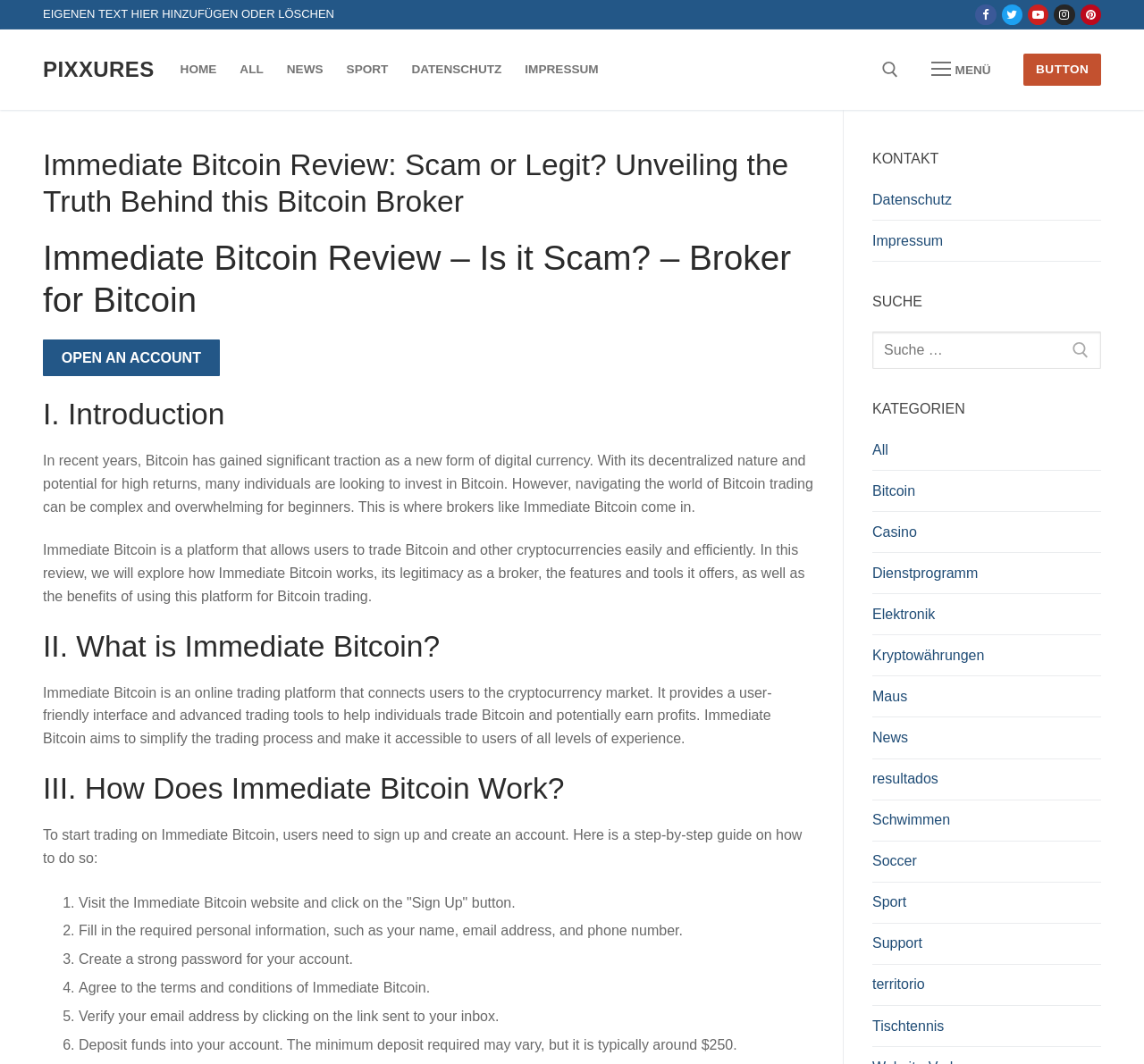Please locate and generate the primary heading on this webpage.

Immediate Bitcoin Review: Scam or Legit? Unveiling the Truth Behind this Bitcoin Broker